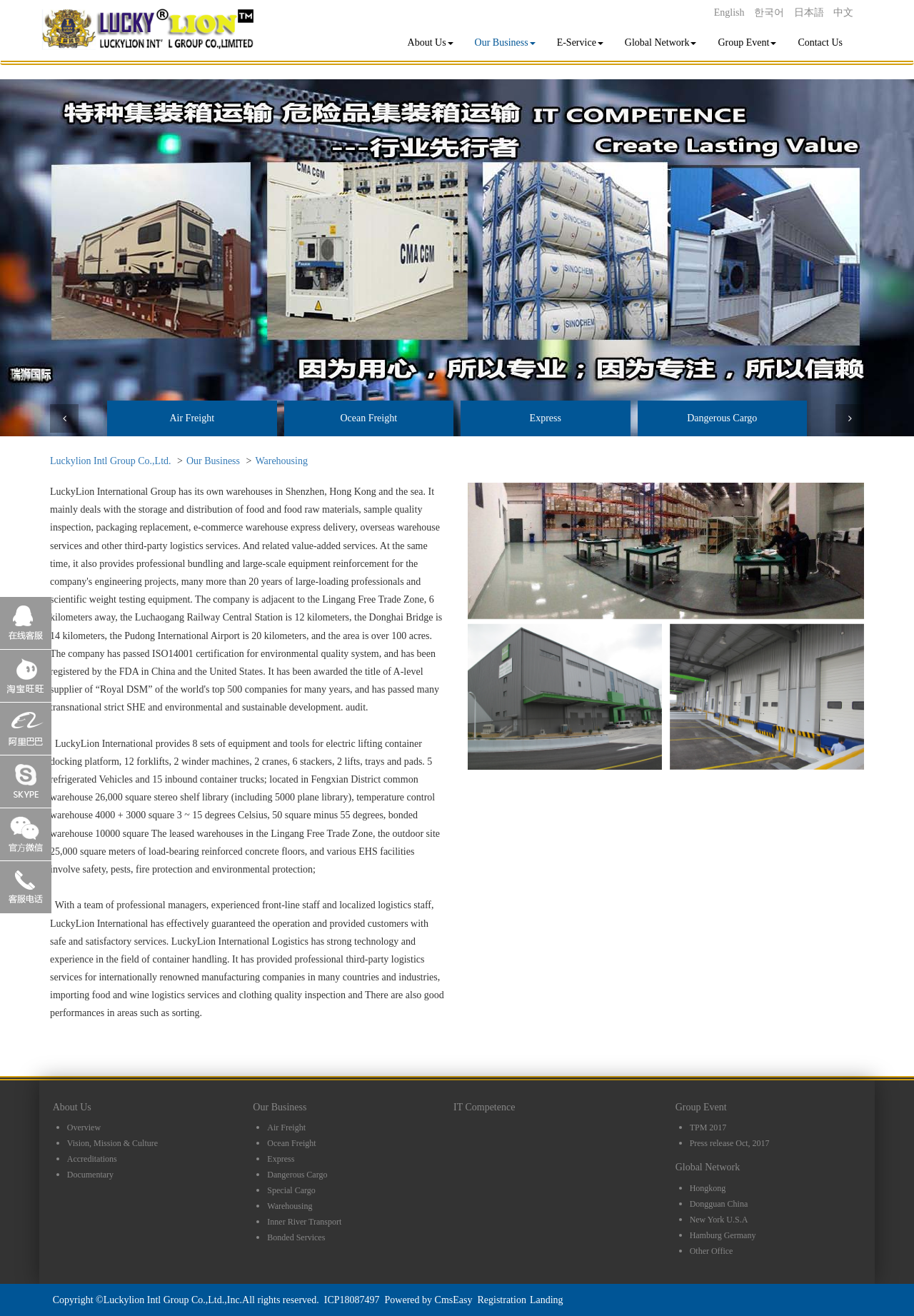Answer the question using only a single word or phrase: 
What is the company name?

Luckylion Intl Group Co.,Ltd.